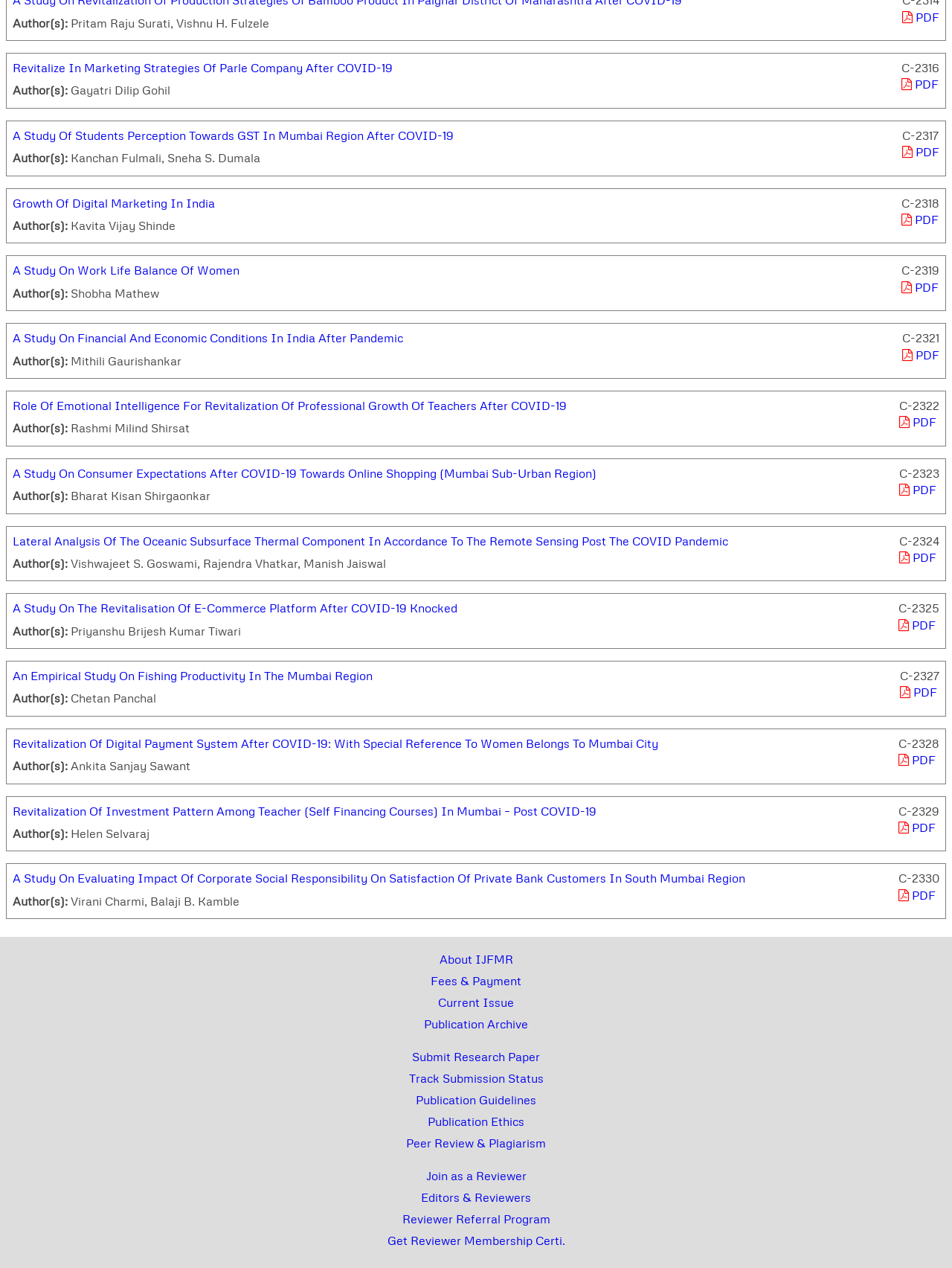Using the information shown in the image, answer the question with as much detail as possible: What is the purpose of the 'Track Submission Status' link?

Based on the webpage, I found a link with the text 'Track Submission Status'. This link is likely intended for authors who have submitted research papers to track the status of their submissions.